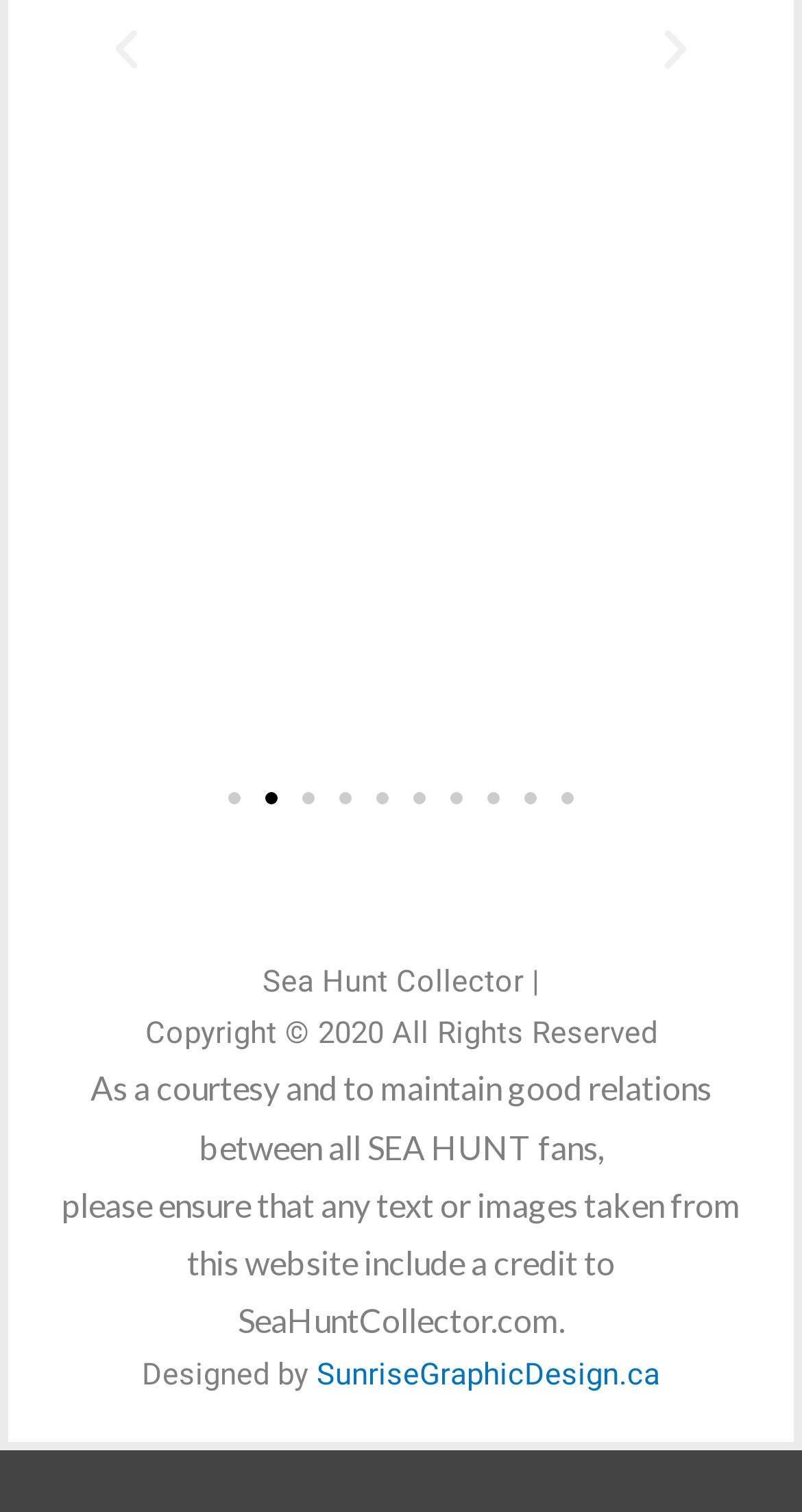How many slide options are available?
Please provide a single word or phrase as your answer based on the screenshot.

10